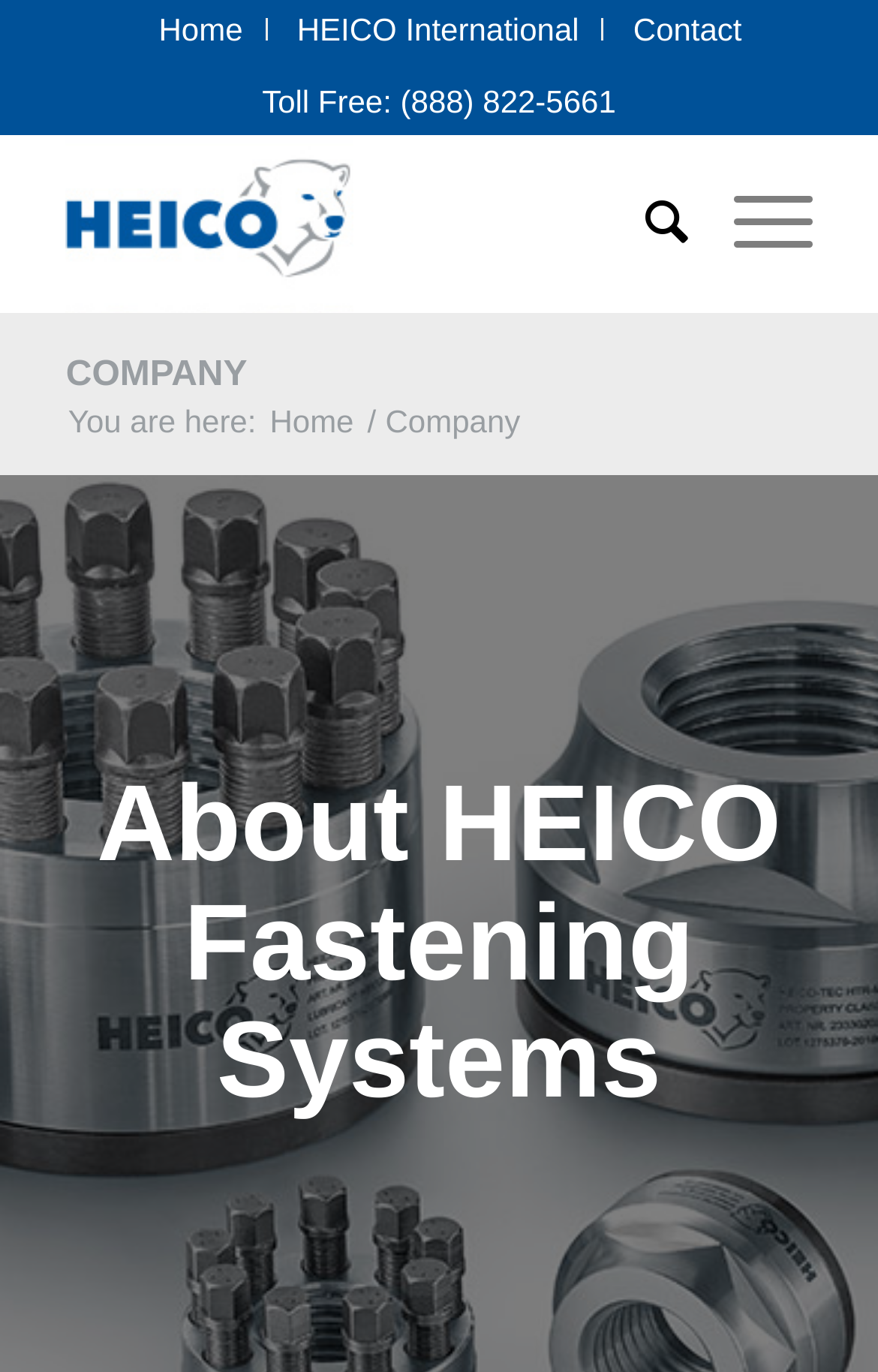Bounding box coordinates should be provided in the format (top-left x, top-left y, bottom-right x, bottom-right y) with all values between 0 and 1. Identify the bounding box for this UI element: Search

[0.684, 0.097, 0.784, 0.228]